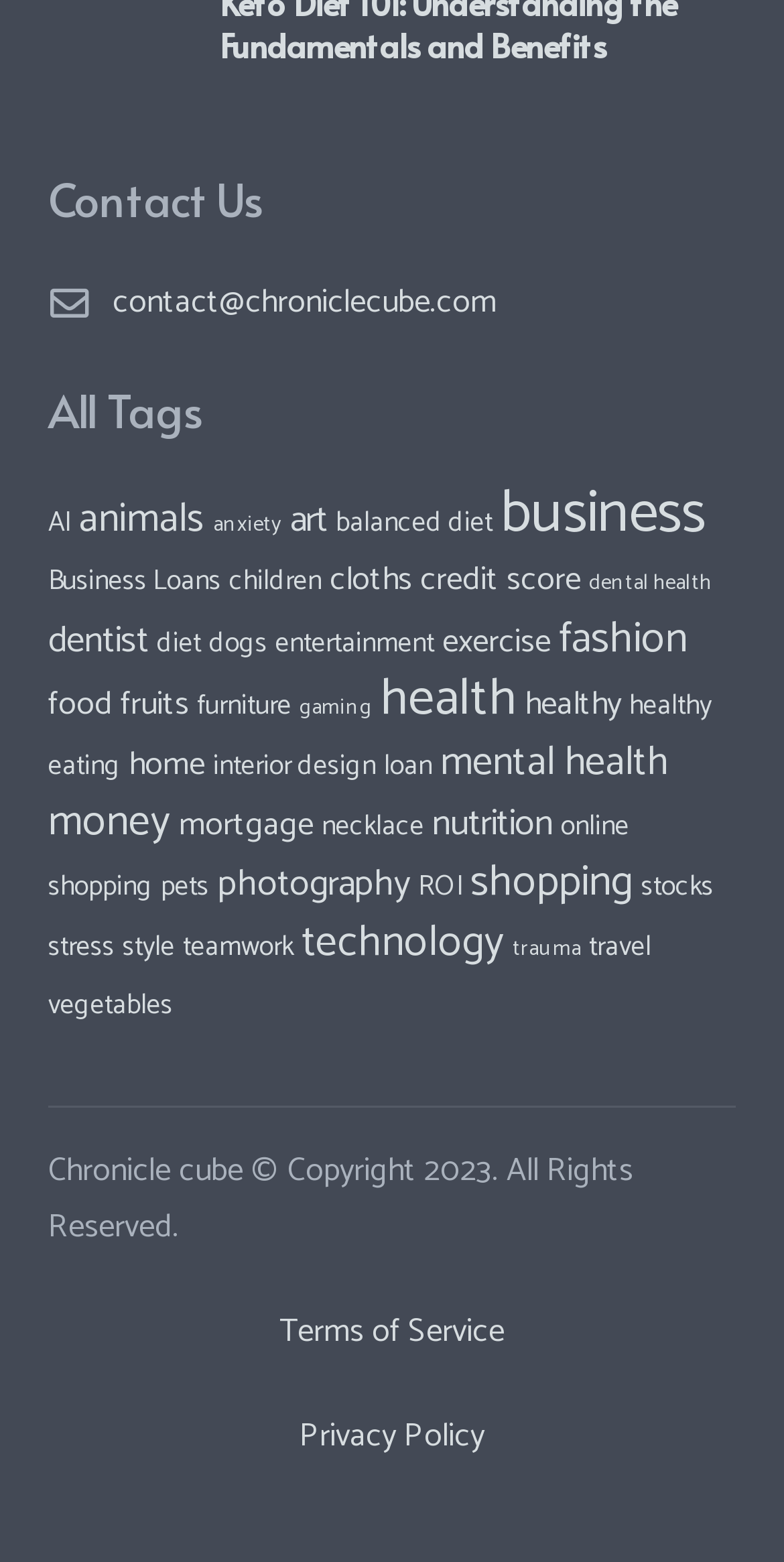Locate the bounding box coordinates of the clickable part needed for the task: "Contact us".

[0.062, 0.108, 0.938, 0.145]